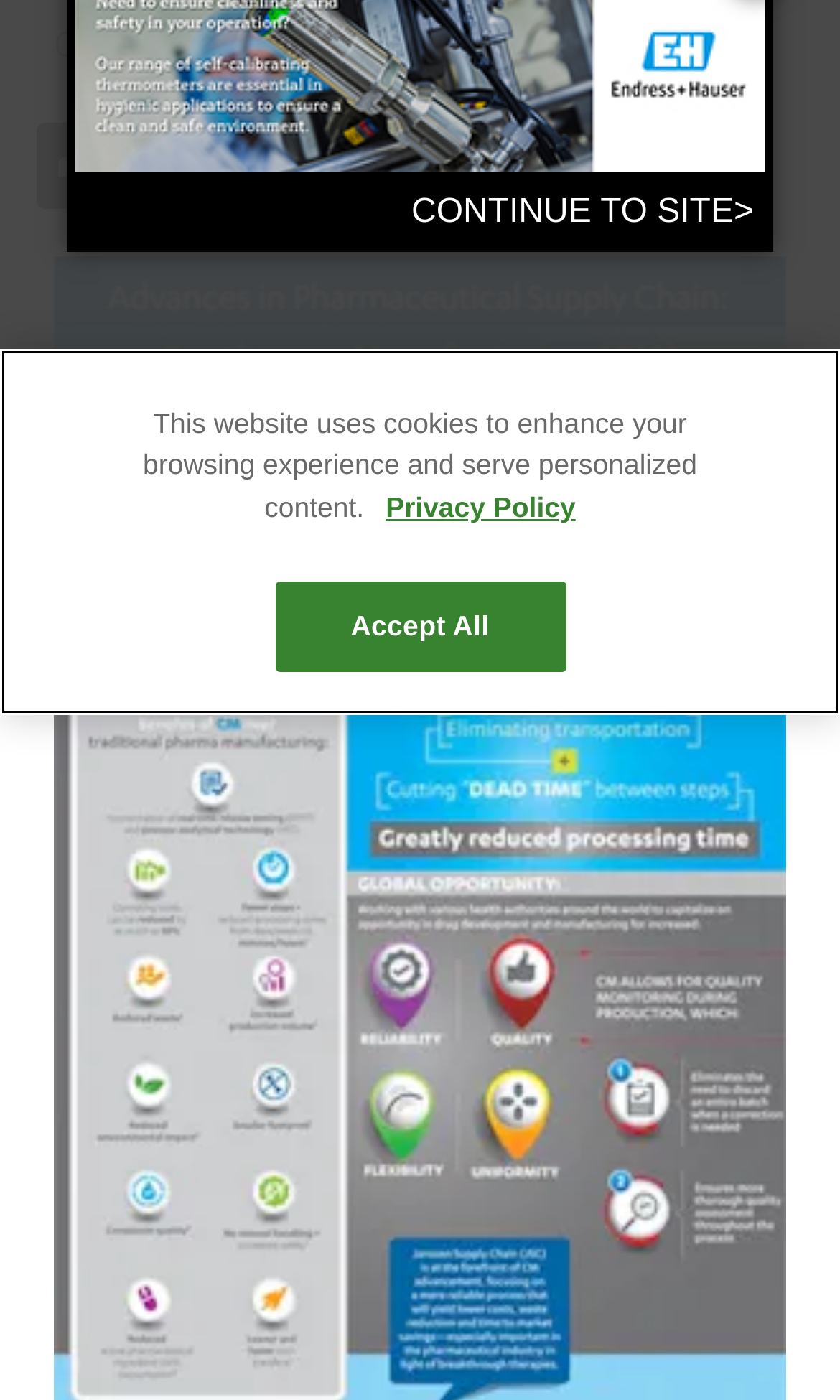Ascertain the bounding box coordinates for the UI element detailed here: "Product/Process". The coordinates should be provided as [left, top, right, bottom] with each value being a float between 0 and 1.

[0.0, 0.532, 0.082, 0.585]